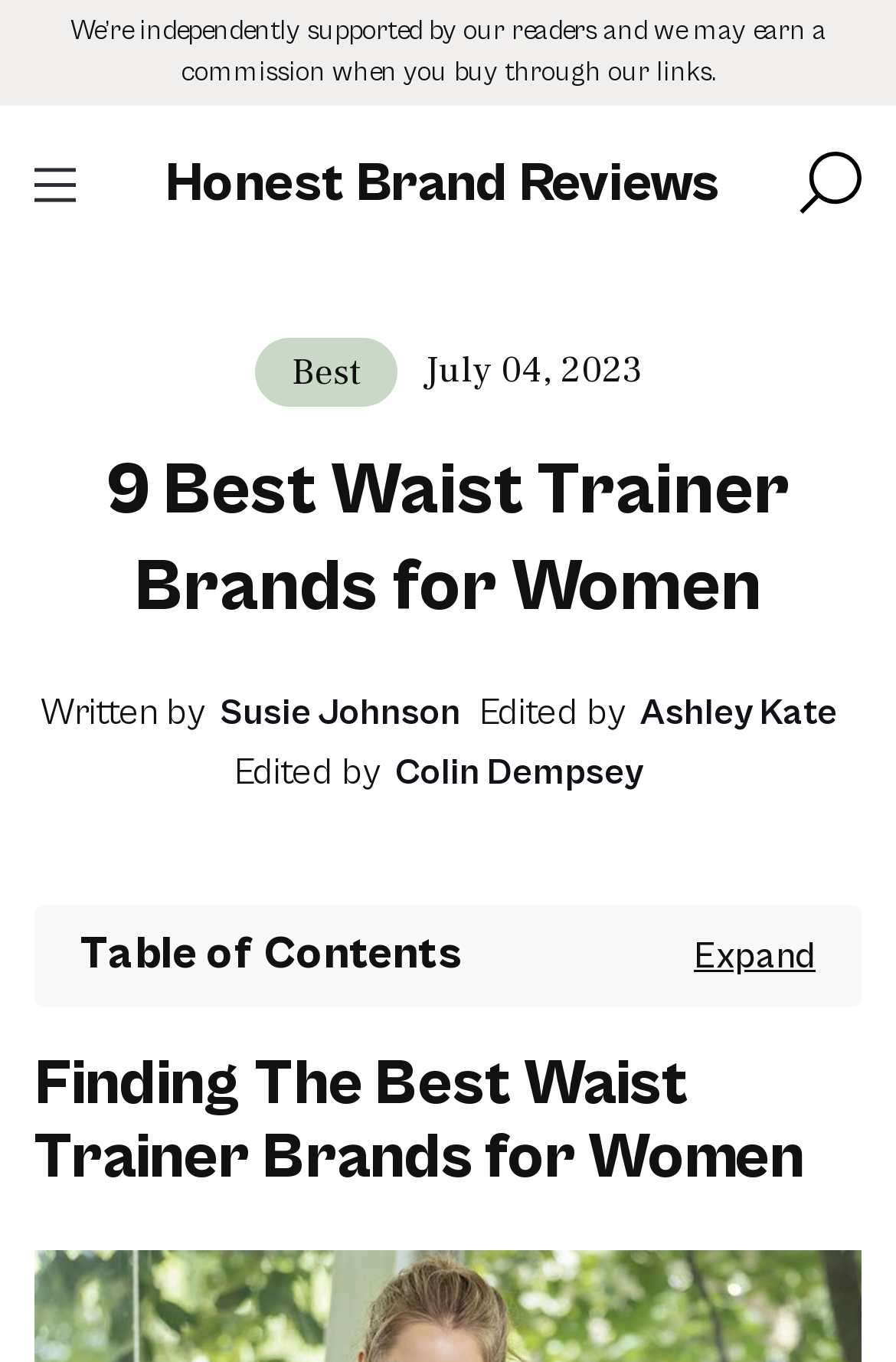Locate the bounding box coordinates of the clickable region necessary to complete the following instruction: "Learn about finding the best waist trainer brands for women". Provide the coordinates in the format of four float numbers between 0 and 1, i.e., [left, top, right, bottom].

[0.038, 0.769, 0.962, 0.877]